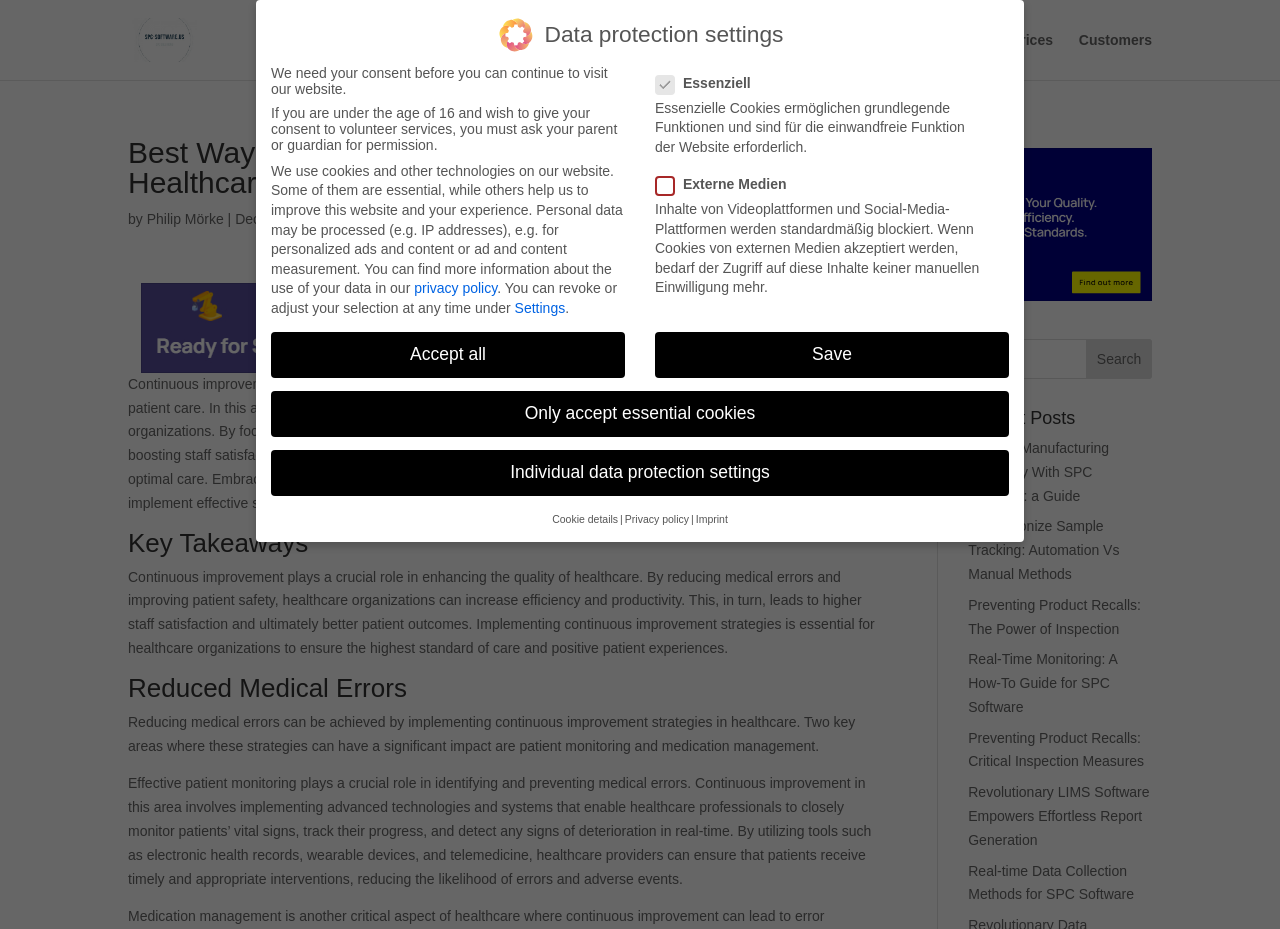Identify the bounding box coordinates of the element to click to follow this instruction: 'Read the article by Philip Mörke'. Ensure the coordinates are four float values between 0 and 1, provided as [left, top, right, bottom].

[0.115, 0.227, 0.175, 0.244]